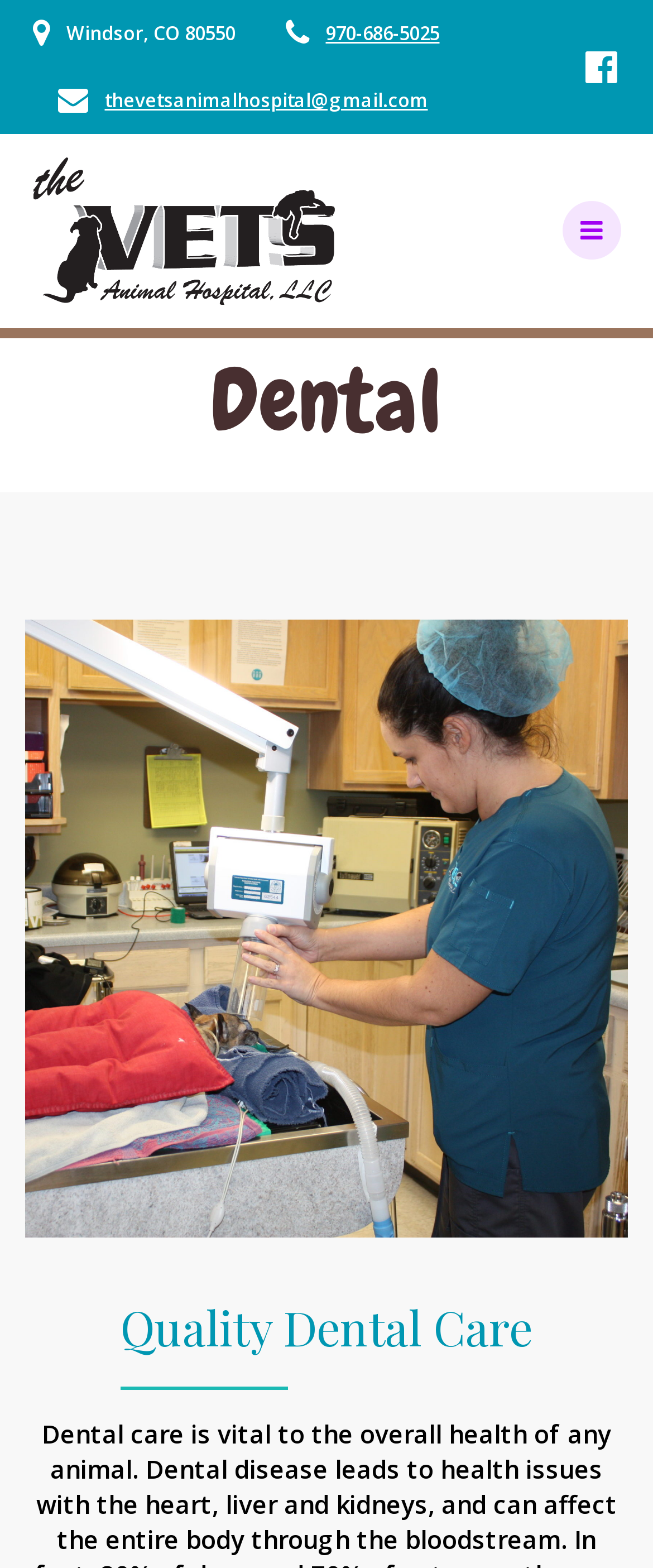Use one word or a short phrase to answer the question provided: 
Is there an image on the page?

Yes